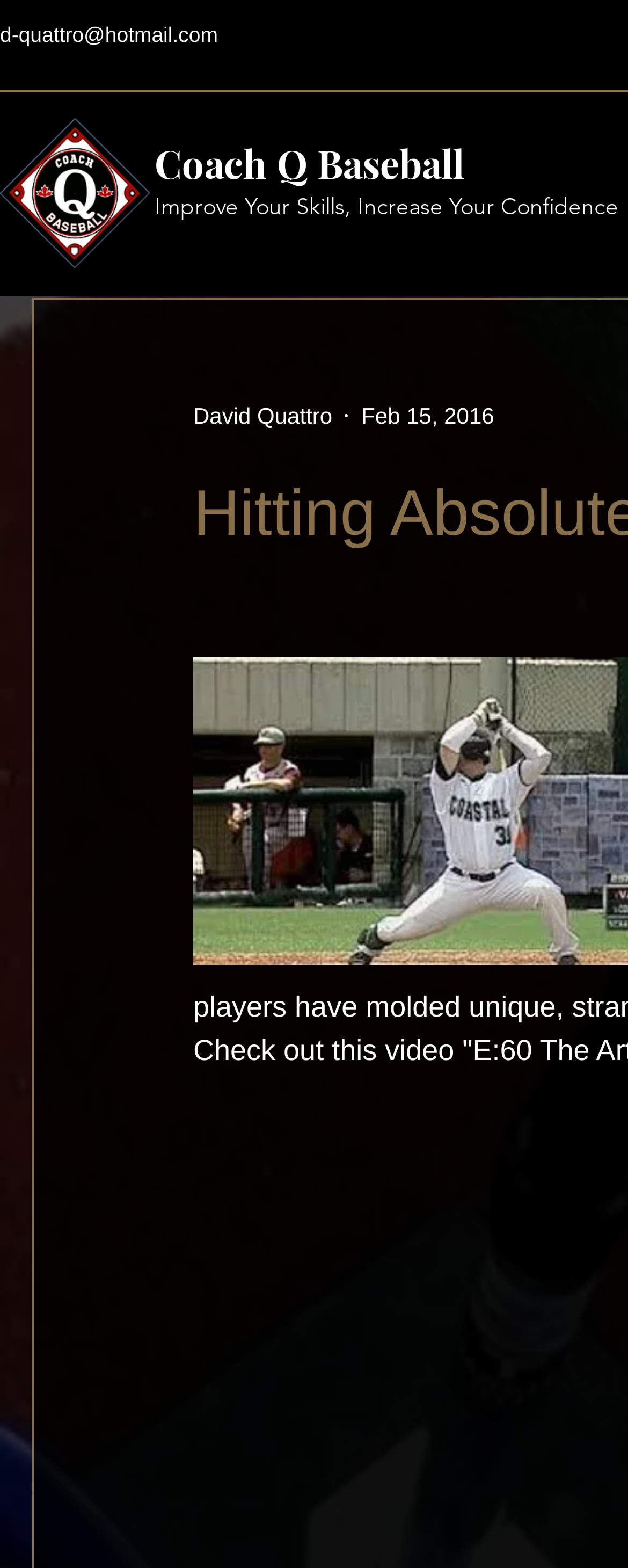Give a concise answer using one word or a phrase to the following question:
What is the purpose of the website?

Improve baseball skills